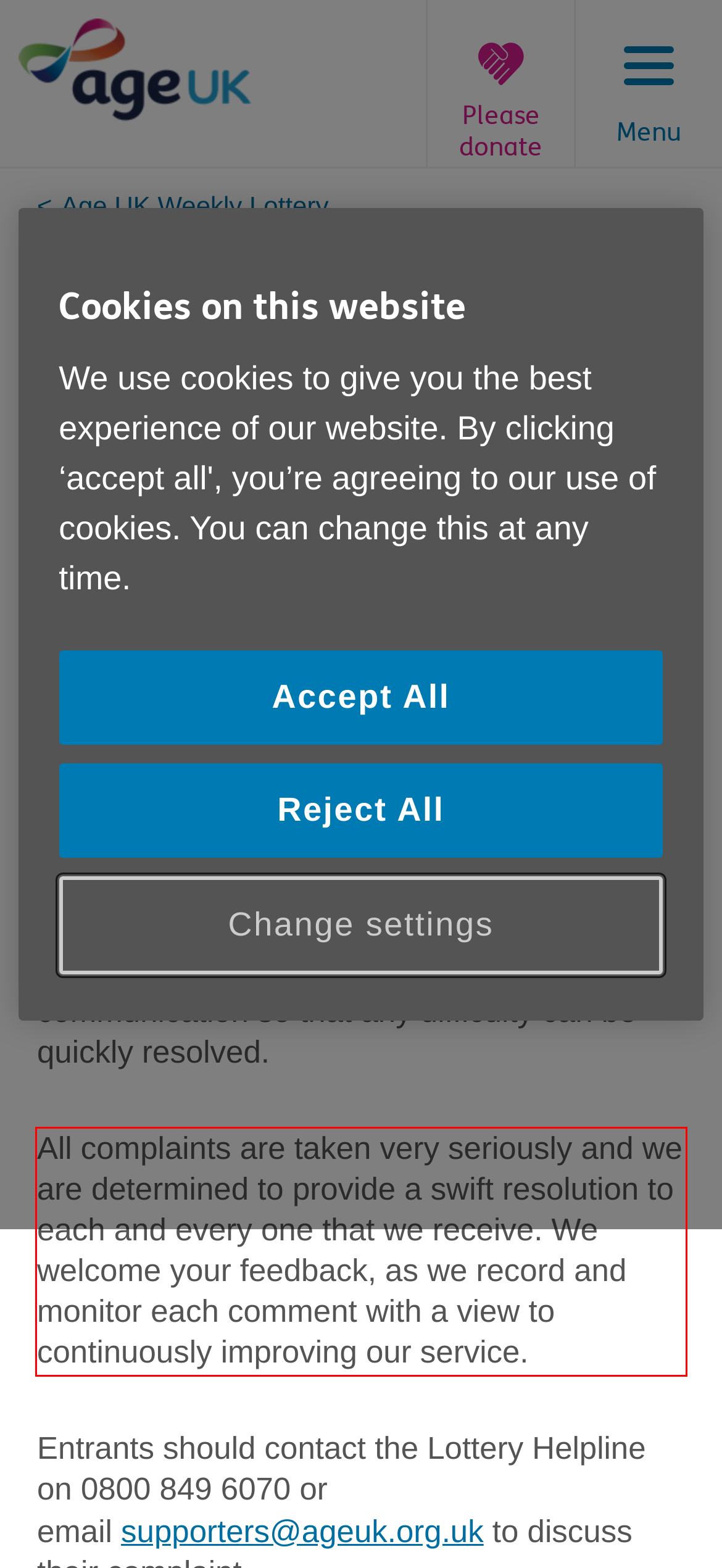You are given a screenshot showing a webpage with a red bounding box. Perform OCR to capture the text within the red bounding box.

All complaints are taken very seriously and we are determined to provide a swift resolution to each and every one that we receive. We welcome your feedback, as we record and monitor each comment with a view to continuously improving our service.